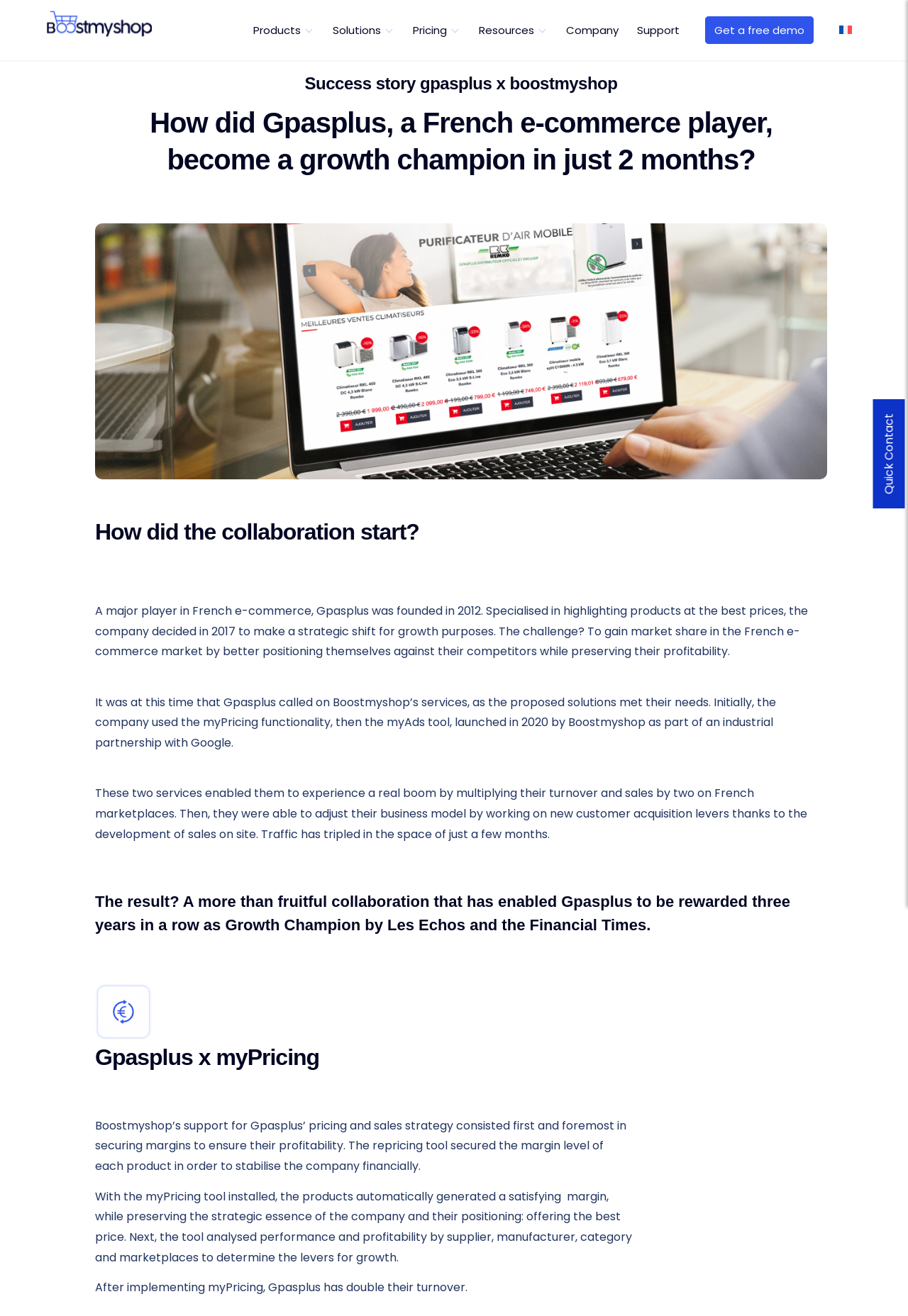Based on the element description: "Support", identify the UI element and provide its bounding box coordinates. Use four float numbers between 0 and 1, [left, top, right, bottom].

[0.691, 0.0, 0.759, 0.046]